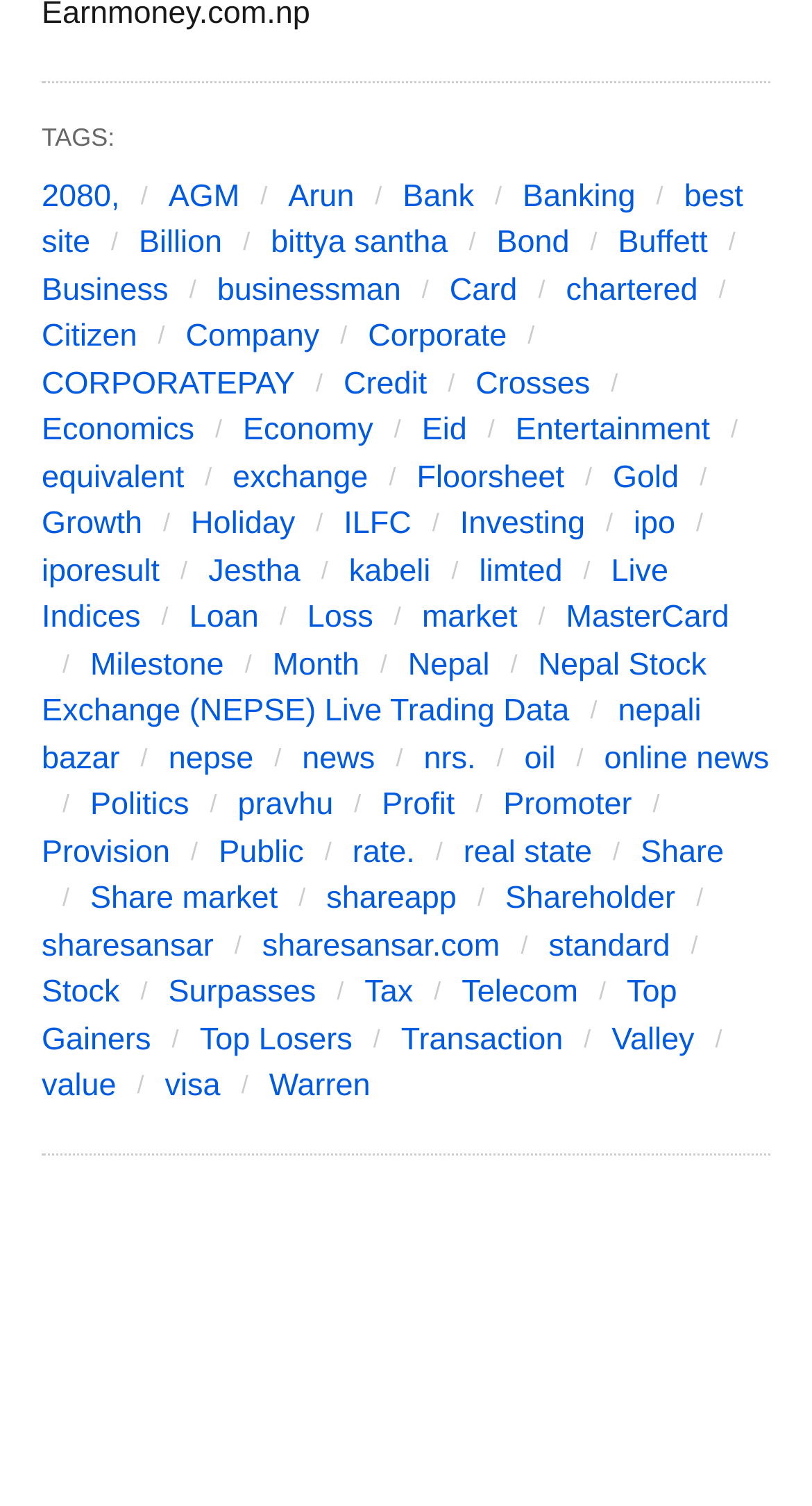Please provide the bounding box coordinates for the element that needs to be clicked to perform the instruction: "Go to 'Share market'". The coordinates must consist of four float numbers between 0 and 1, formatted as [left, top, right, bottom].

[0.111, 0.585, 0.342, 0.608]